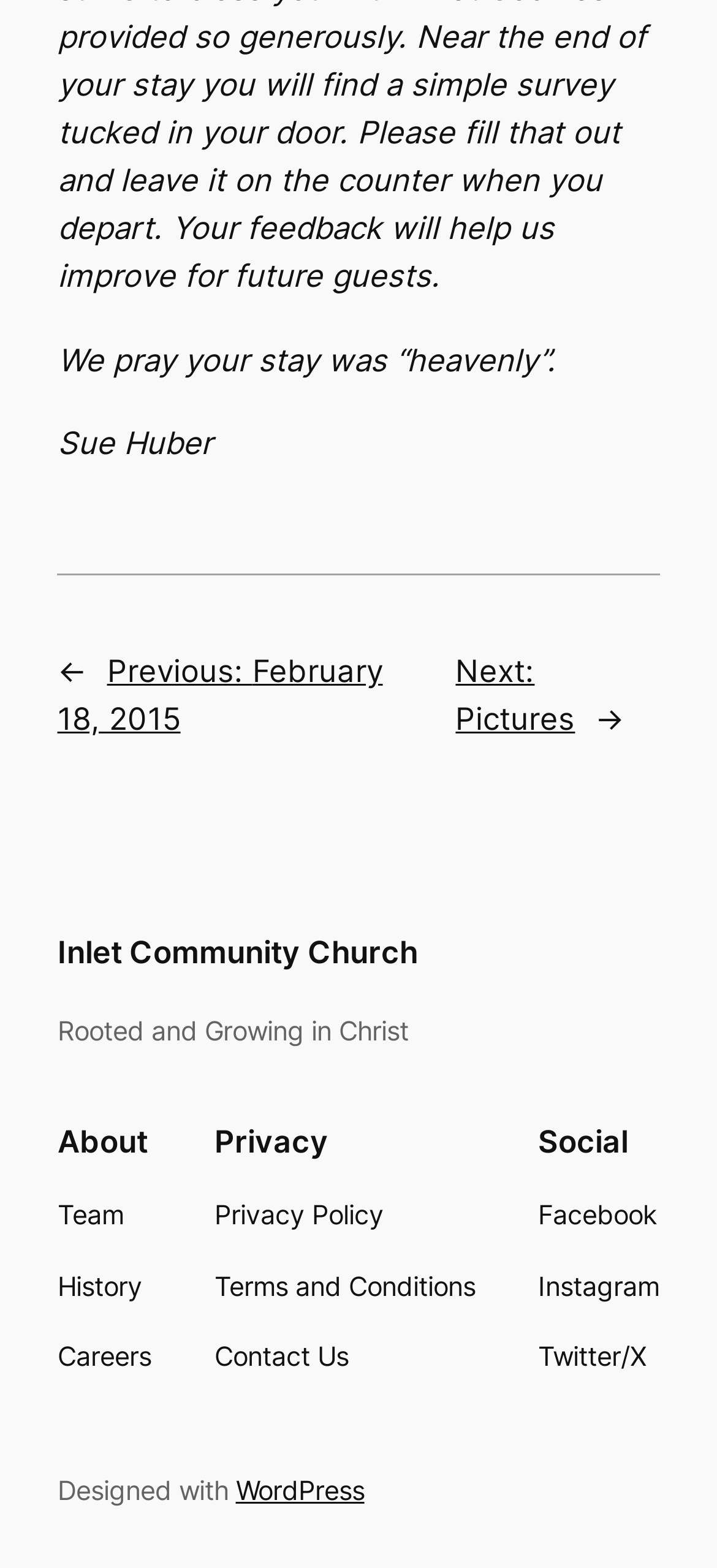What is the name of the author?
Analyze the image and provide a thorough answer to the question.

The author's name is mentioned in the static text element 'Sue Huber' located at the top of the webpage, below the heading 'We pray your stay was “heavenly”.'.